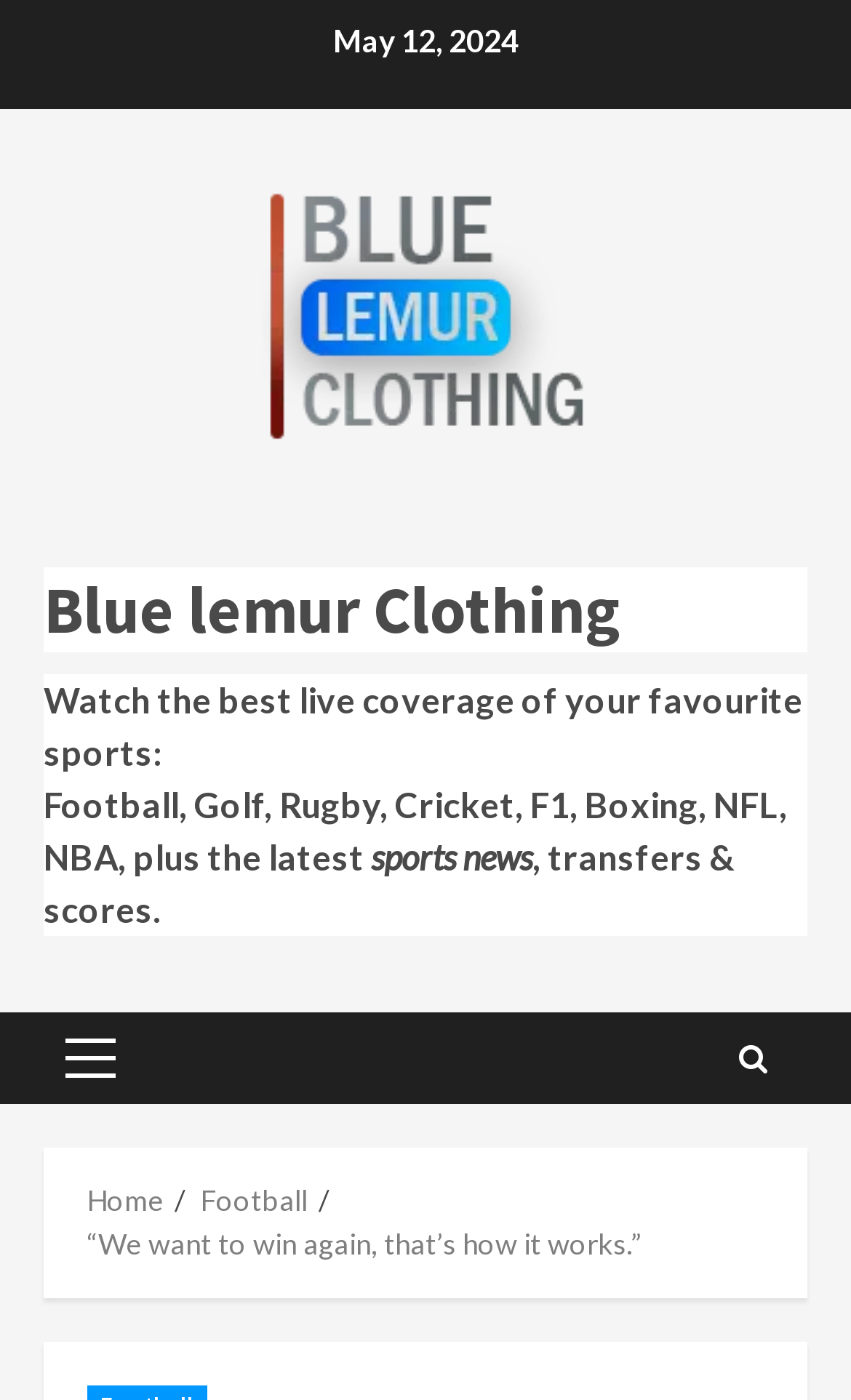Identify and extract the main heading of the webpage.

“We want to win again, that’s how it works.”